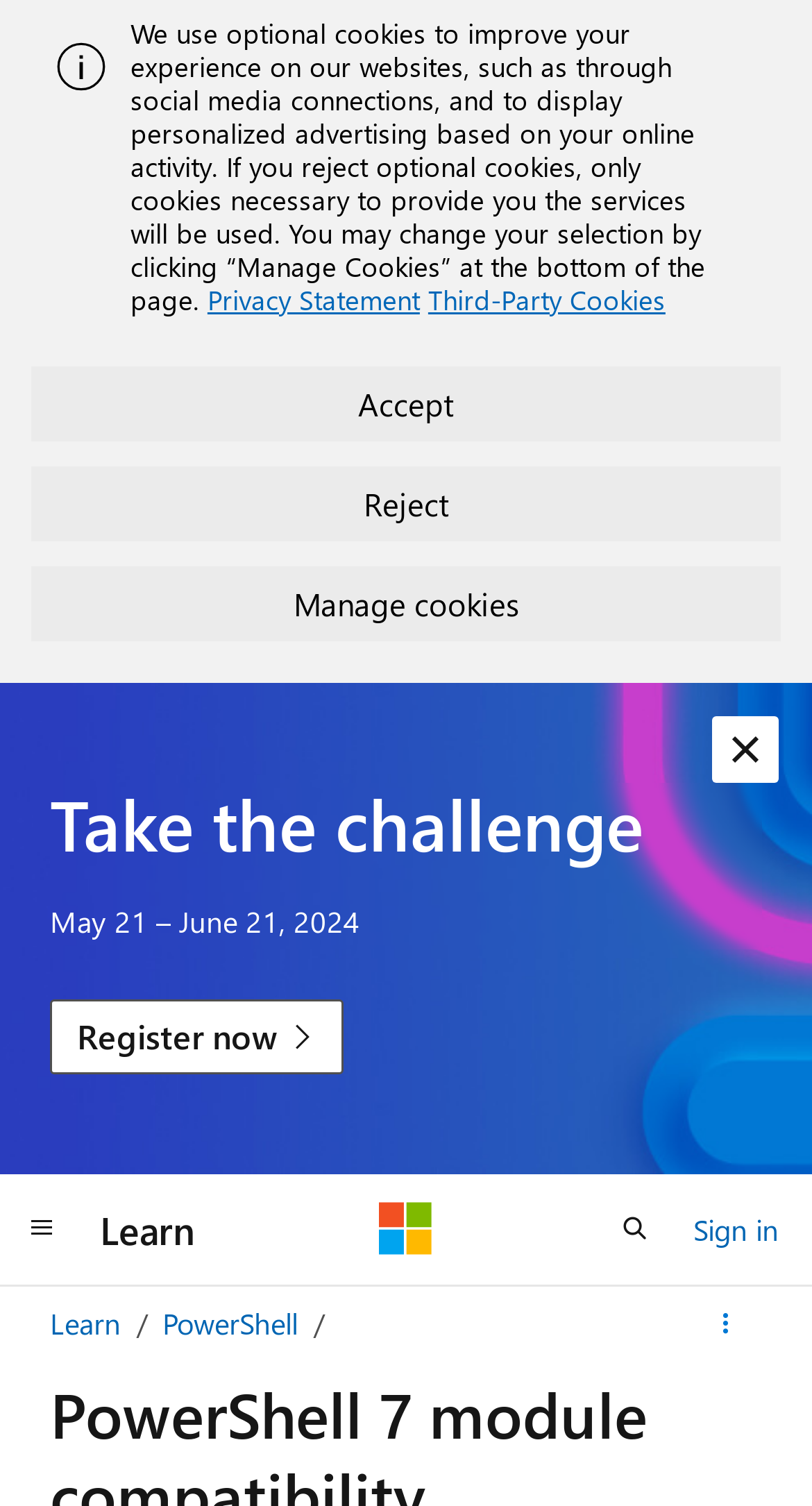Give the bounding box coordinates for this UI element: "Privacy Statement". The coordinates should be four float numbers between 0 and 1, arranged as [left, top, right, bottom].

[0.255, 0.187, 0.517, 0.21]